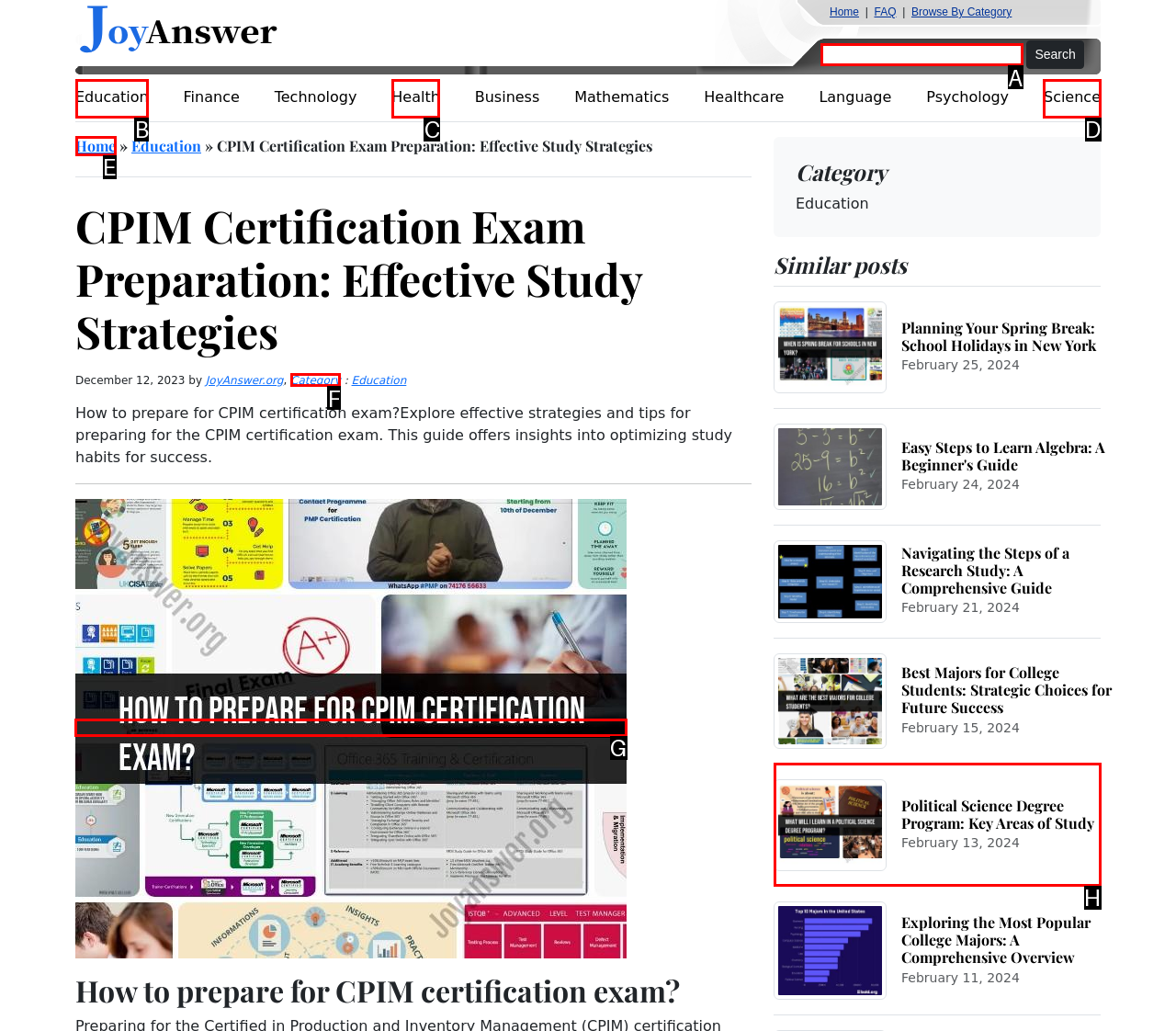Determine the right option to click to perform this task: Read the article about CPIM certification exam preparation
Answer with the correct letter from the given choices directly.

G